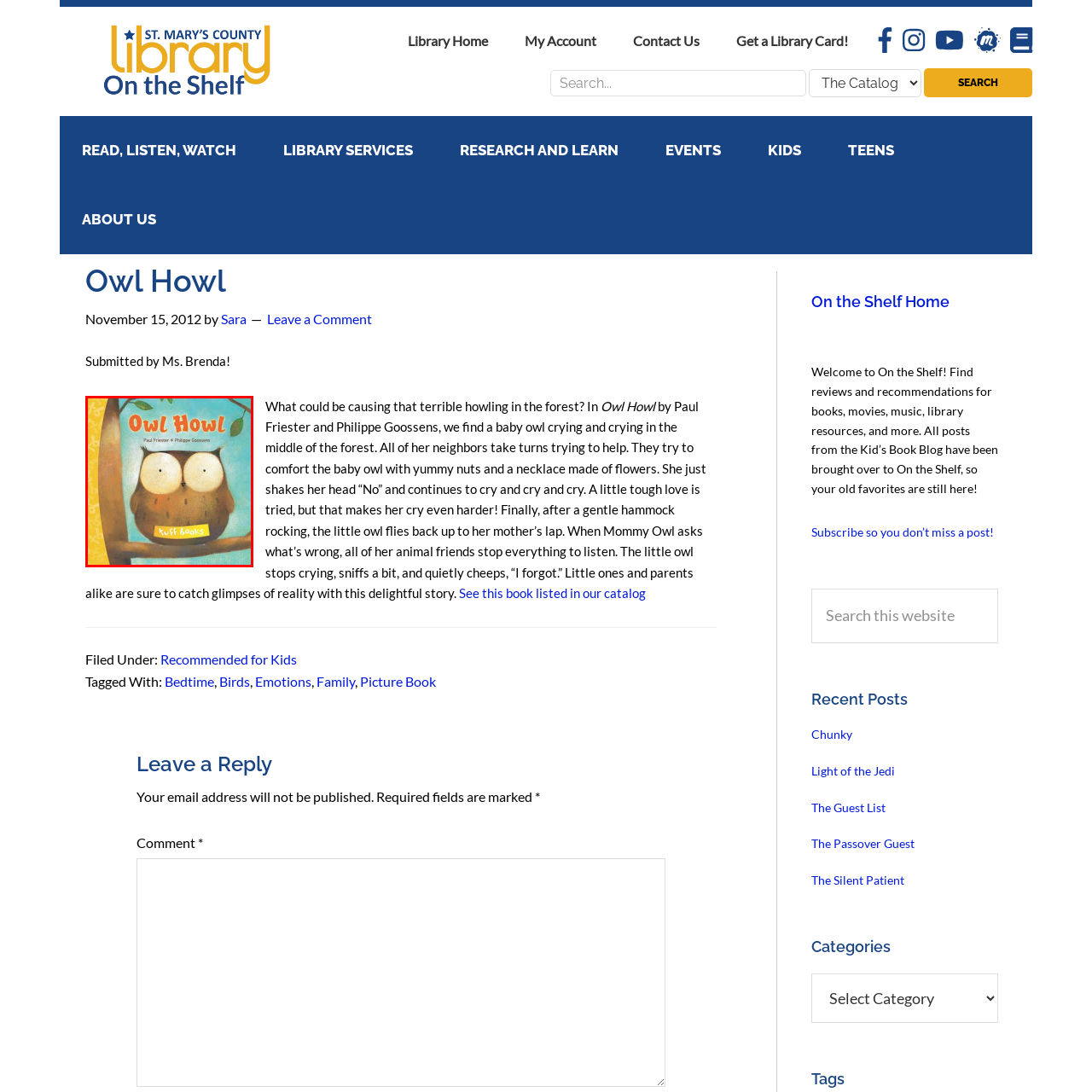Examine the portion within the green circle, What is the background color of the book cover? 
Reply succinctly with a single word or phrase.

Blue-green